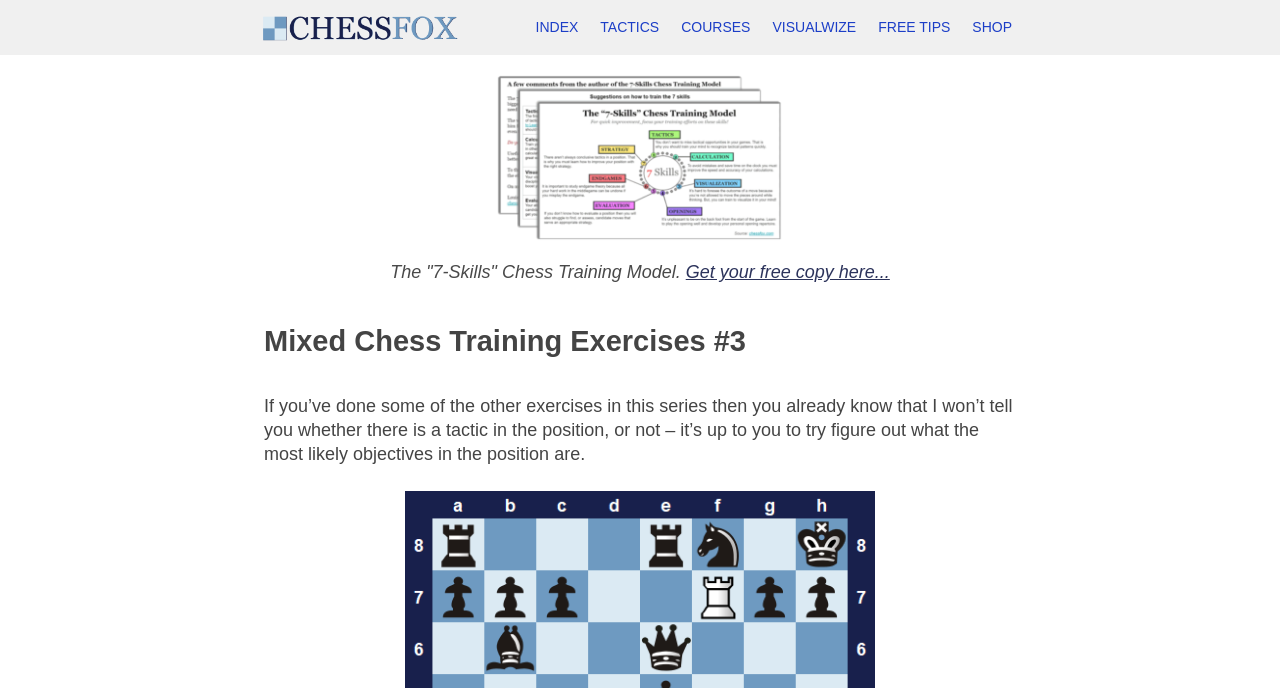Articulate a complete and detailed caption of the webpage elements.

The webpage is about Mixed Chess Training Exercises, specifically exercise #3. At the top, there is a navigation bar with several links, including "CHESSFOX.COM", "INDEX", "TACTICS", "COURSES", "VISUALWIZE", "FREE TIPS", and "SHOP", all aligned horizontally. 

Below the navigation bar, there is a large figure or image that takes up a significant portion of the page. 

To the left of the figure, there is a heading that reads "The '7-Skills' Chess Training Model." Next to this heading, there is a link that says "Get your free copy here...". 

Above the figure, there is a main heading that reads "Mixed Chess Training Exercises #3". Below this heading, there is a paragraph of text that explains the exercise, stating that the user must figure out the most likely objectives in the position without being told whether there is a tactic or not.